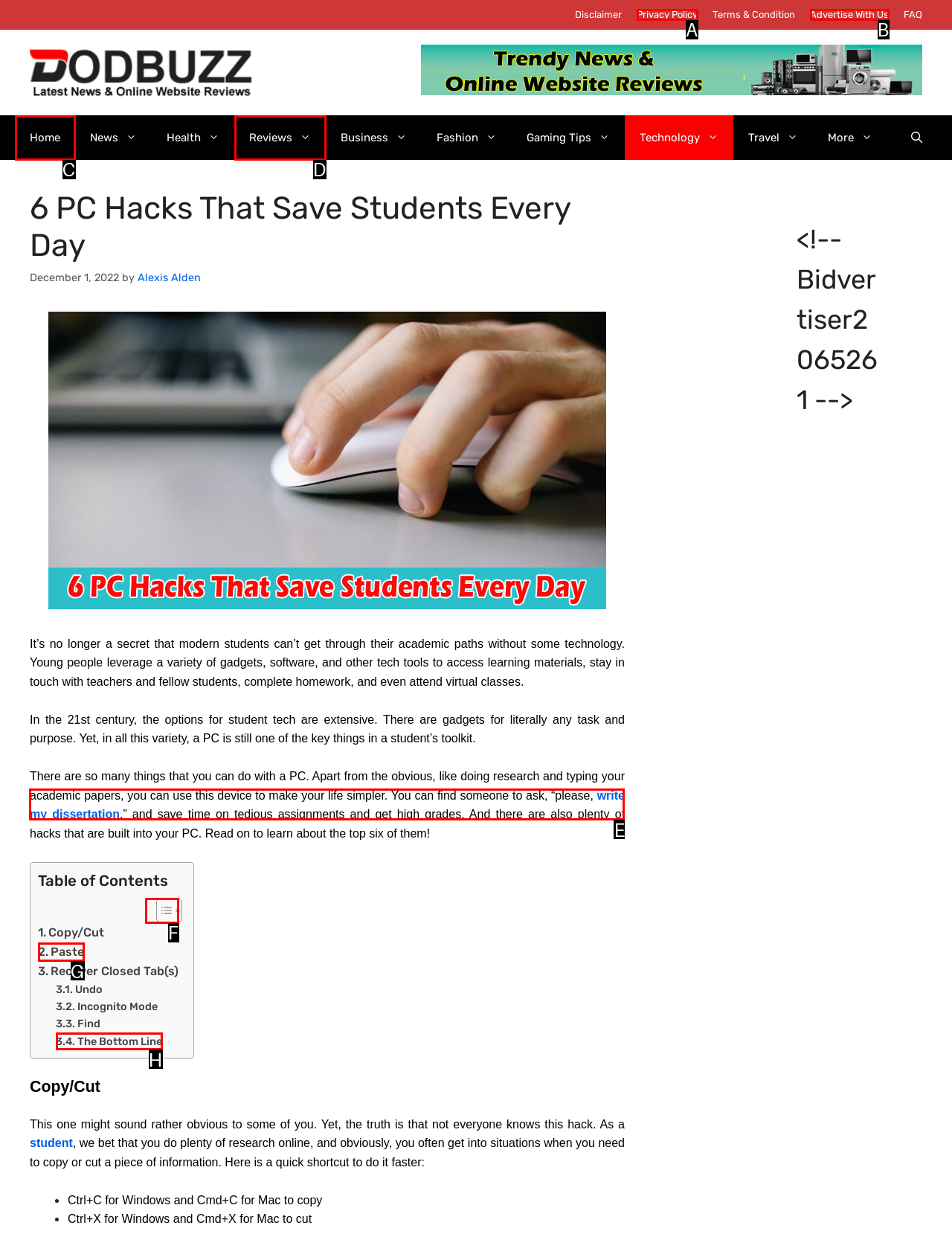Tell me which one HTML element I should click to complete the following task: Click on the 'write my dissertation' link
Answer with the option's letter from the given choices directly.

E